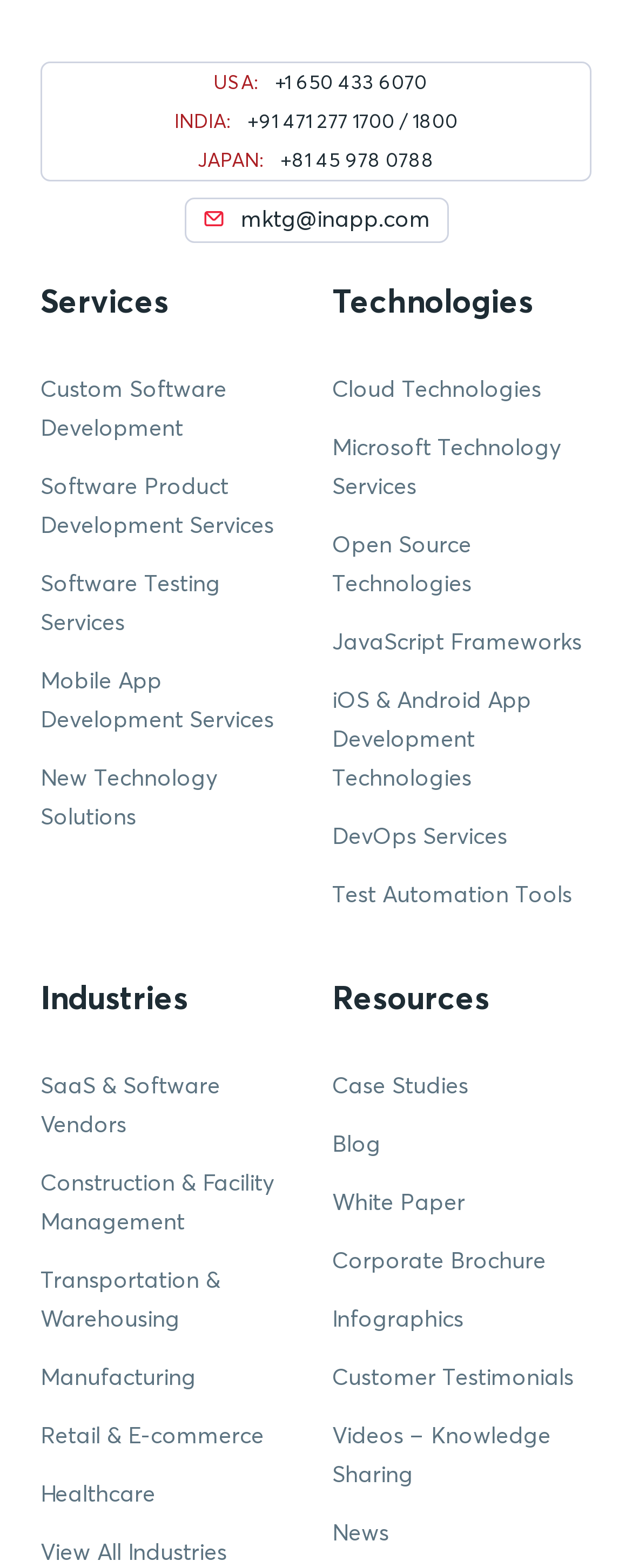How many resource types are listed under 'Resources'?
Analyze the image and provide a thorough answer to the question.

I counted the number of links under the 'Resources' label, which are eight: 'Case Studies', 'Blog', 'White Paper', 'Corporate Brochure', 'Infographics', 'Customer Testimonials', 'Videos – Knowledge Sharing', and 'News'.